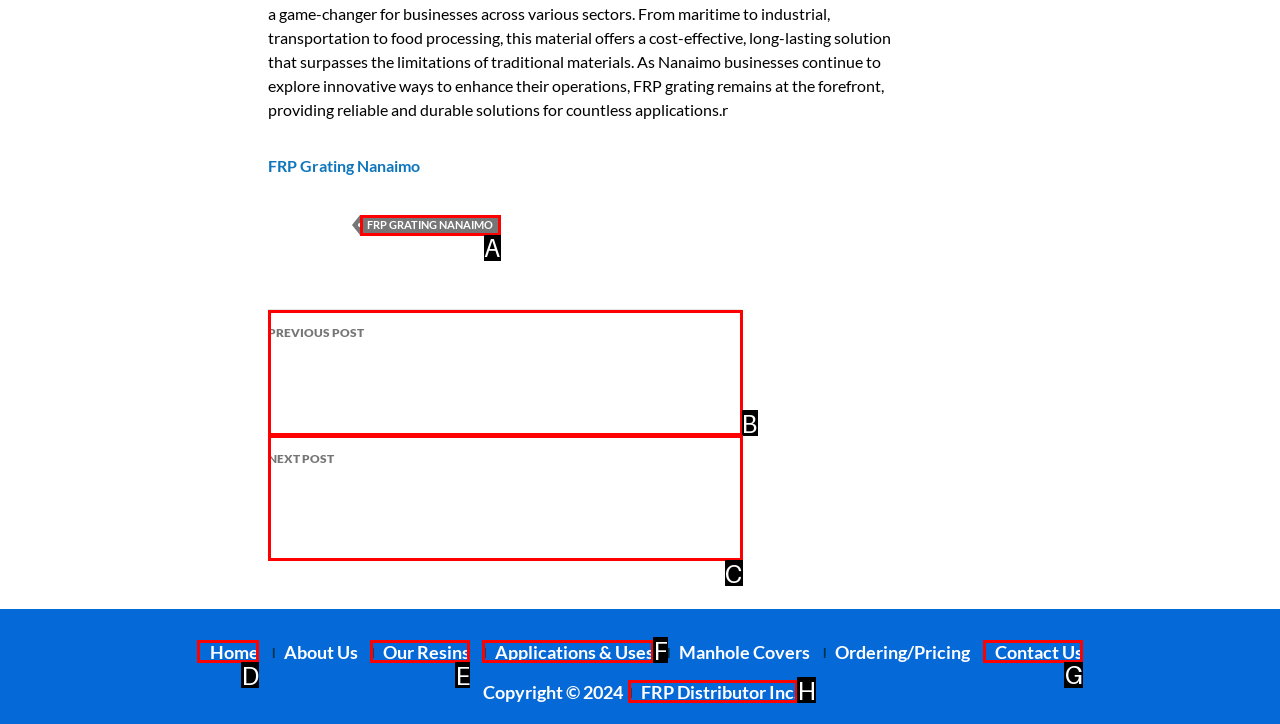From the available options, which lettered element should I click to complete this task: contact us?

G